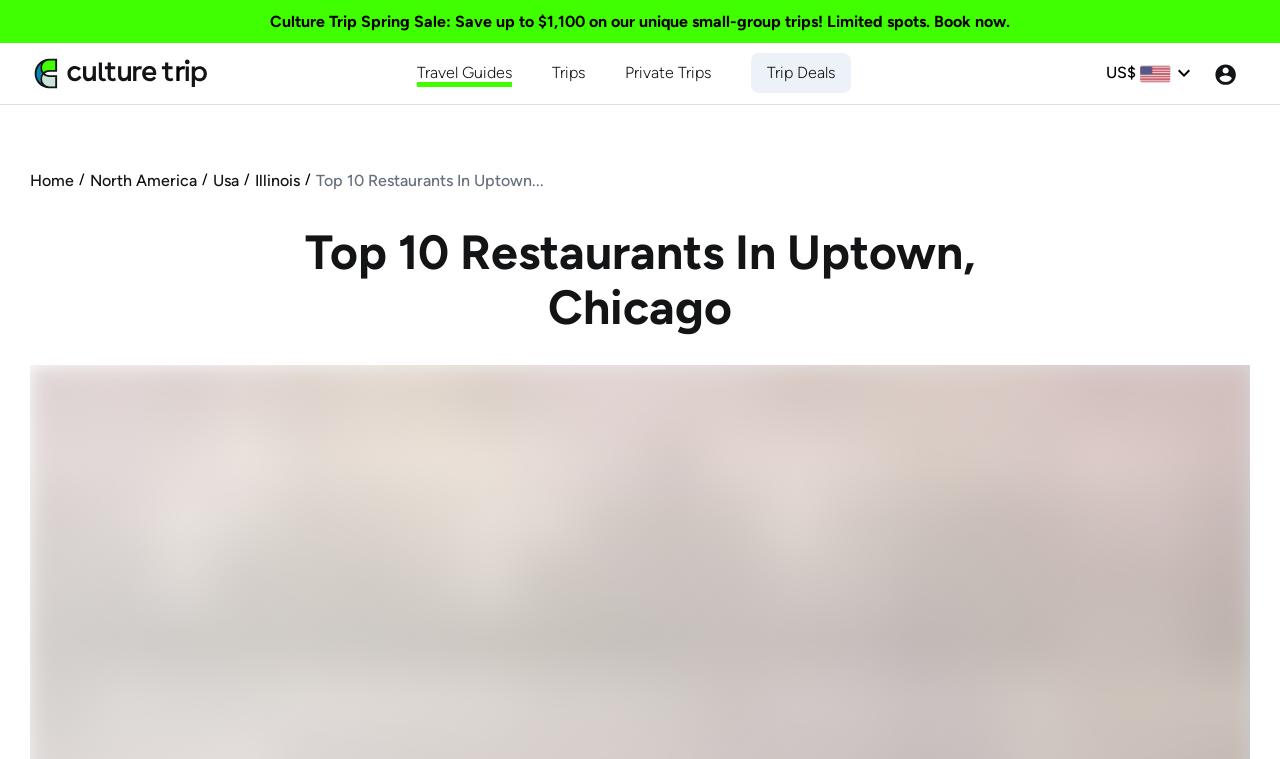Specify the bounding box coordinates of the area to click in order to follow the given instruction: "Click the Culture Trip logo."

[0.025, 0.082, 0.166, 0.107]